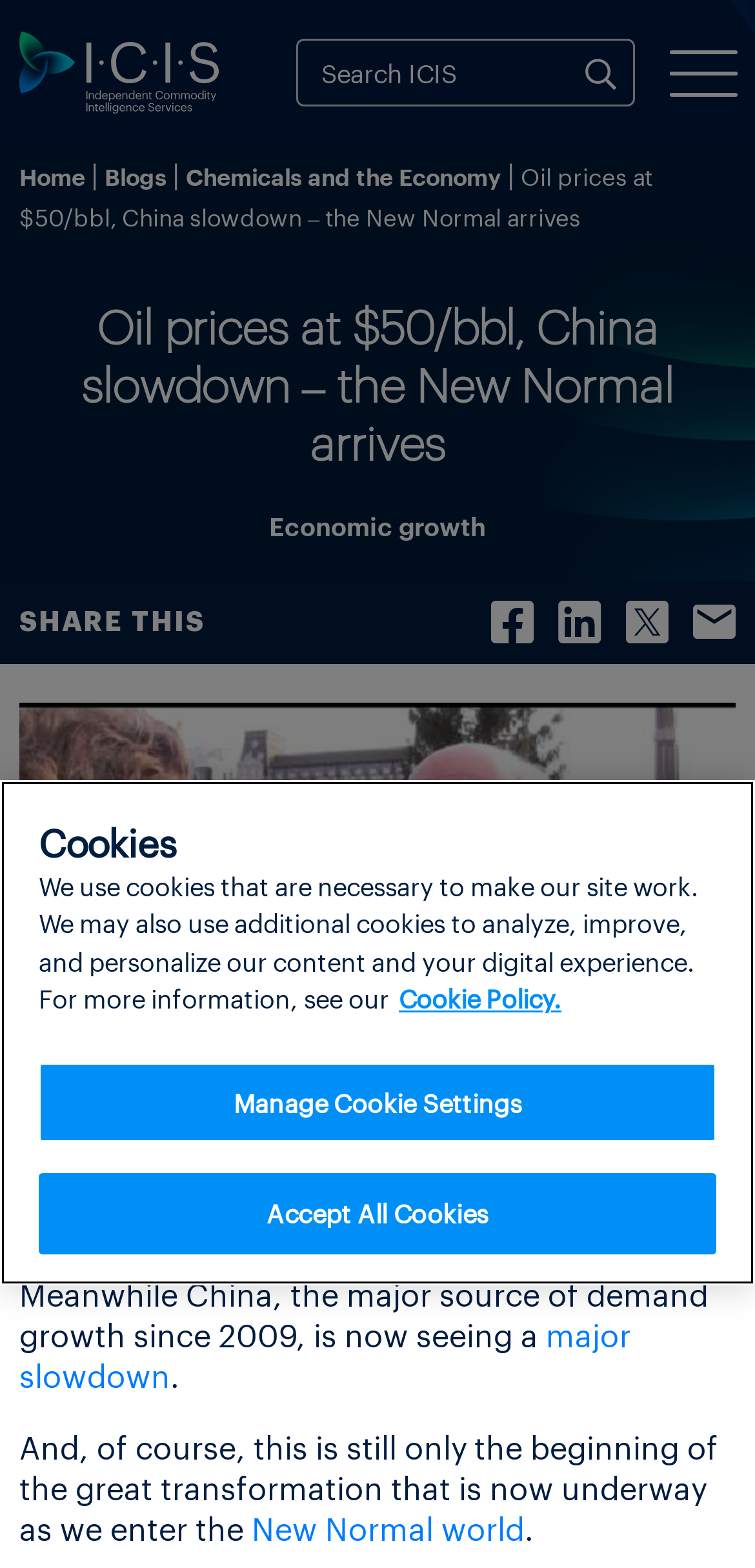Using the element description: "Chemicals and the Economy", determine the bounding box coordinates for the specified UI element. The coordinates should be four float numbers between 0 and 1, [left, top, right, bottom].

[0.246, 0.101, 0.664, 0.122]